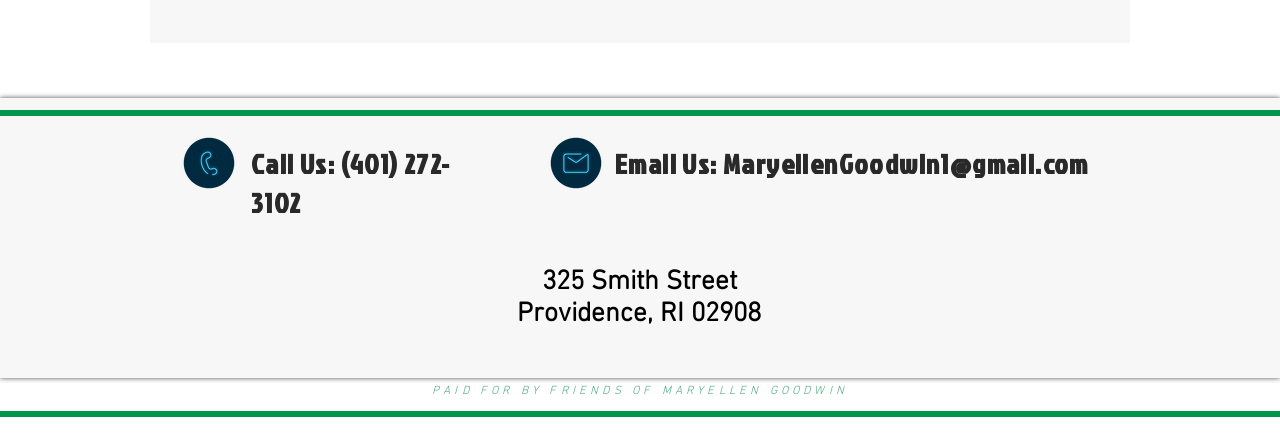Determine the bounding box coordinates for the UI element with the following description: "Blog". The coordinates should be four float numbers between 0 and 1, represented as [left, top, right, bottom].

None